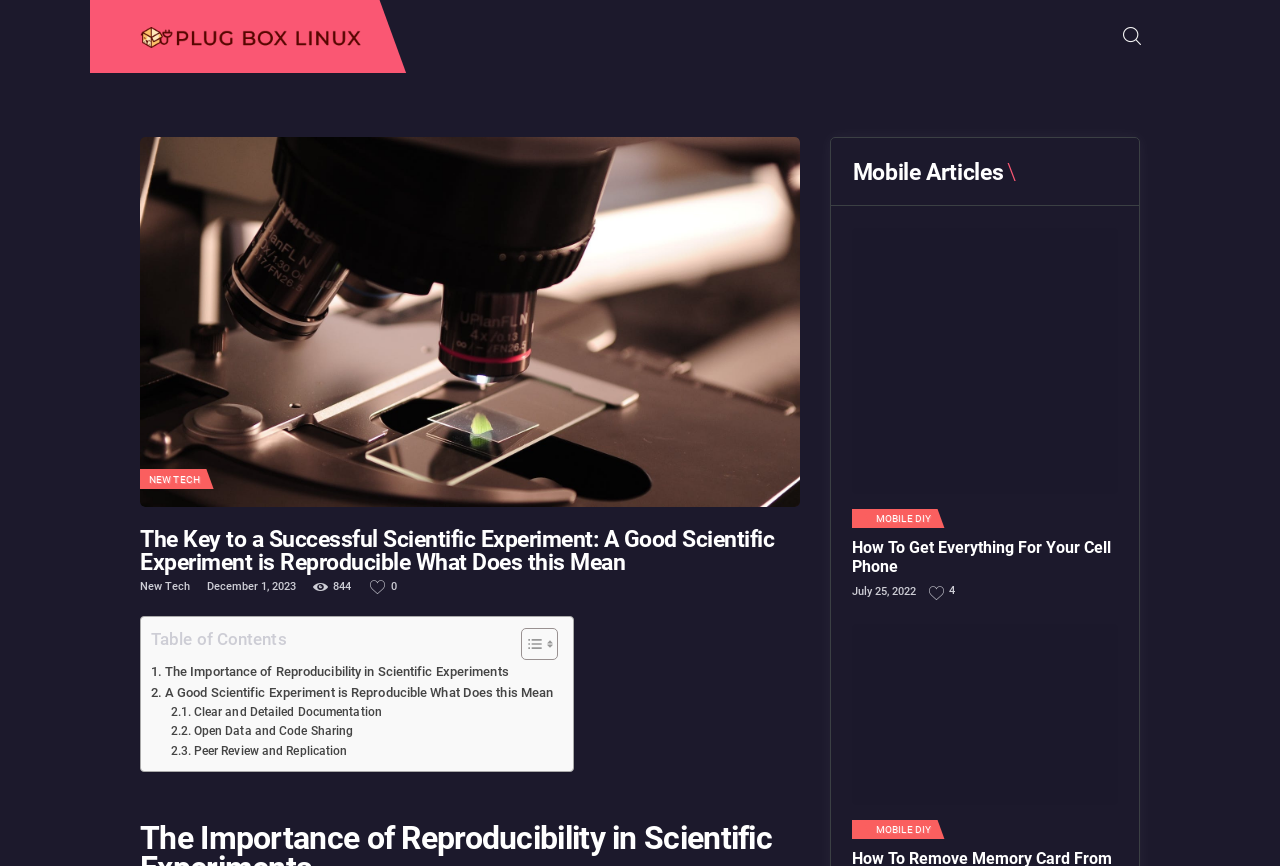Please locate the bounding box coordinates of the region I need to click to follow this instruction: "Visit the author's homepage".

None